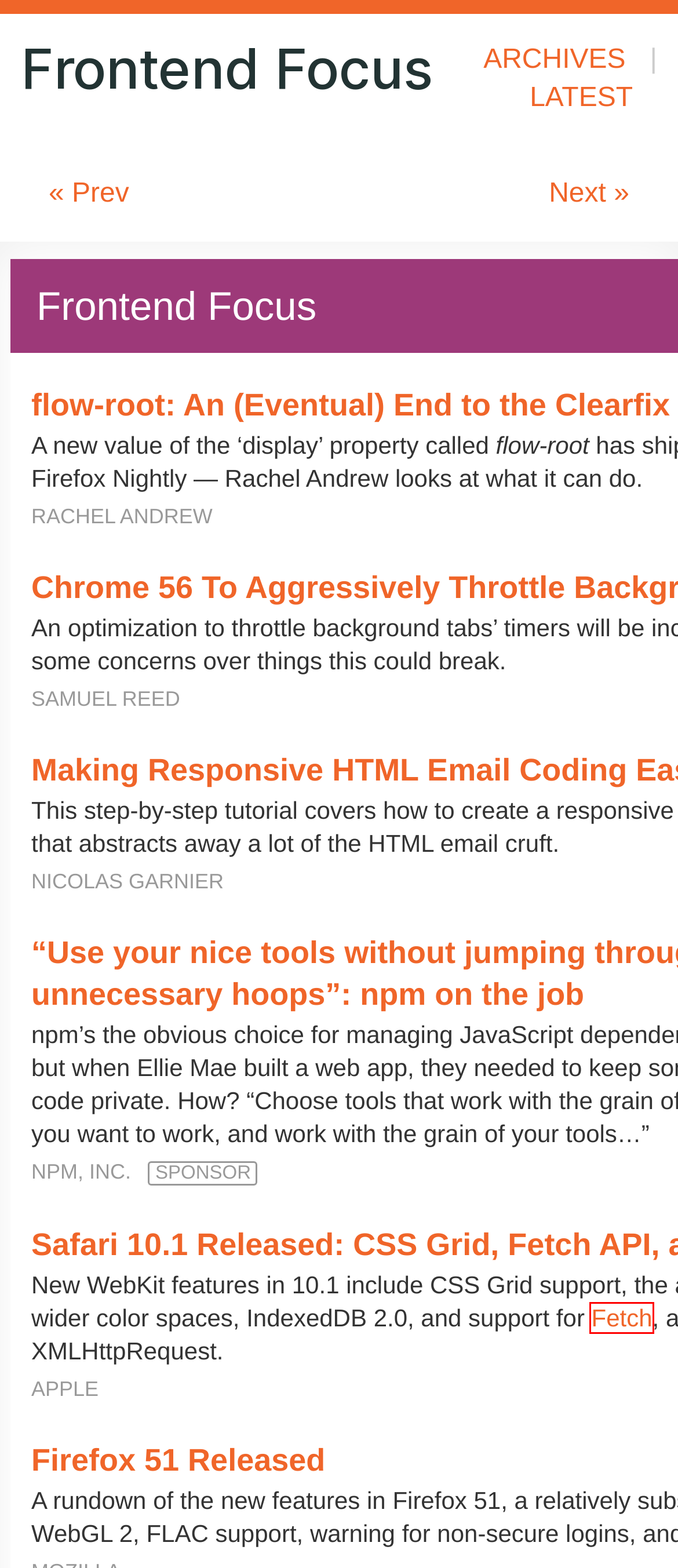You have a screenshot of a webpage with a red rectangle bounding box around an element. Identify the best matching webpage description for the new page that appears after clicking the element in the bounding box. The descriptions are:
A. Welcome To X-Team
B. WebGL 2 lands in Firefox - Mozilla Hacks - the Web developer blog
C. Animate to Different End States Using One Set of CSS Keyframes | CSS-Tricks - CSS-Tricks
D. STRML: Chrome 56 Will Aggressively Throttle Background Tabs
E. Frontend Focus Issue 647: June 12, 2024
F. Hired - Job Search Marketplace. Tech Job Hunting Simplified!
G. Firefox  51.0, See All New Features, Updates and Fixes
H. Fetch Standard

H